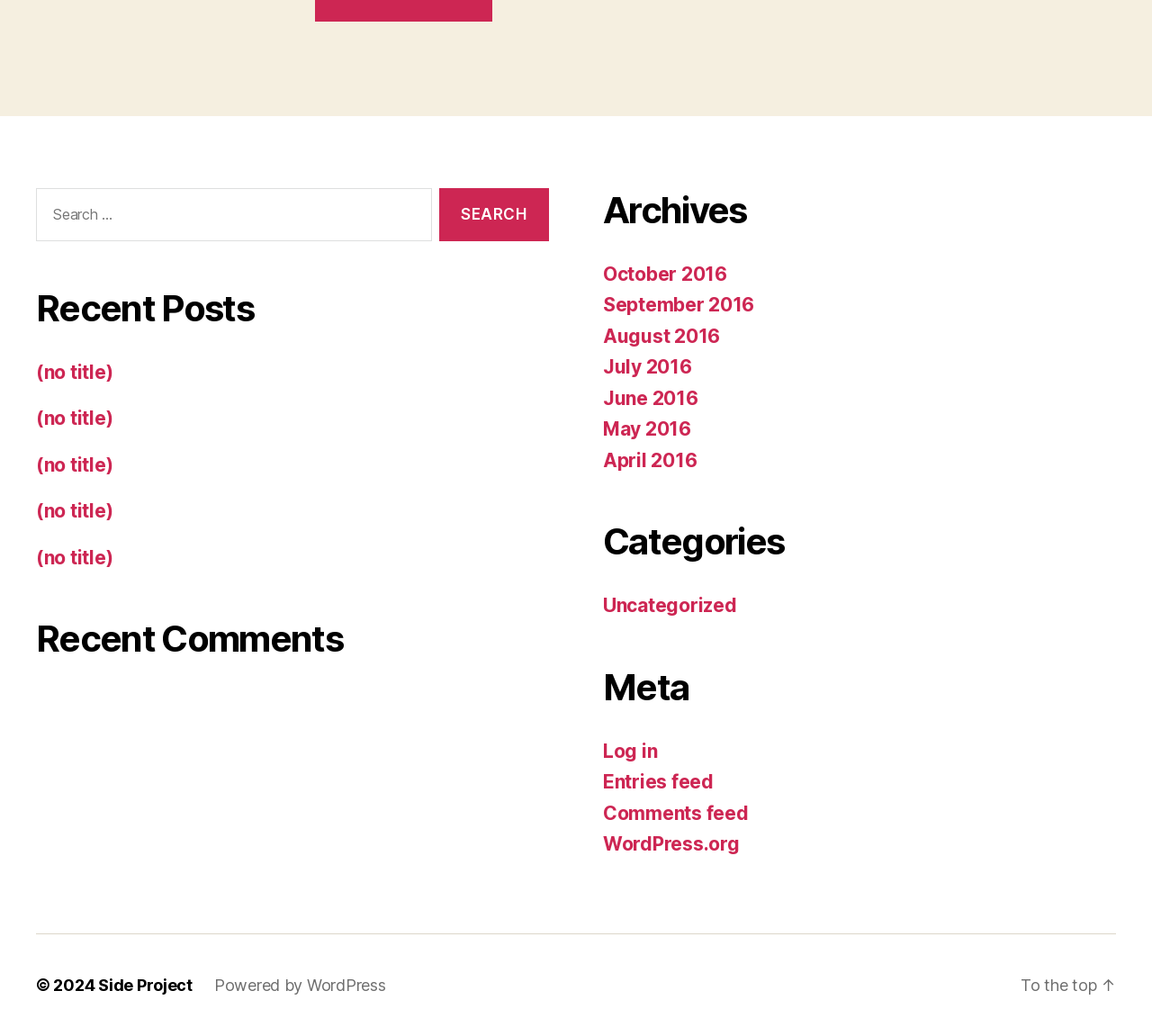What is the purpose of the search box?
Refer to the image and give a detailed response to the question.

The search box is located at the top of the webpage, and it has a label 'Search for:' next to it. This suggests that the search box is used to search for posts or content on the website.